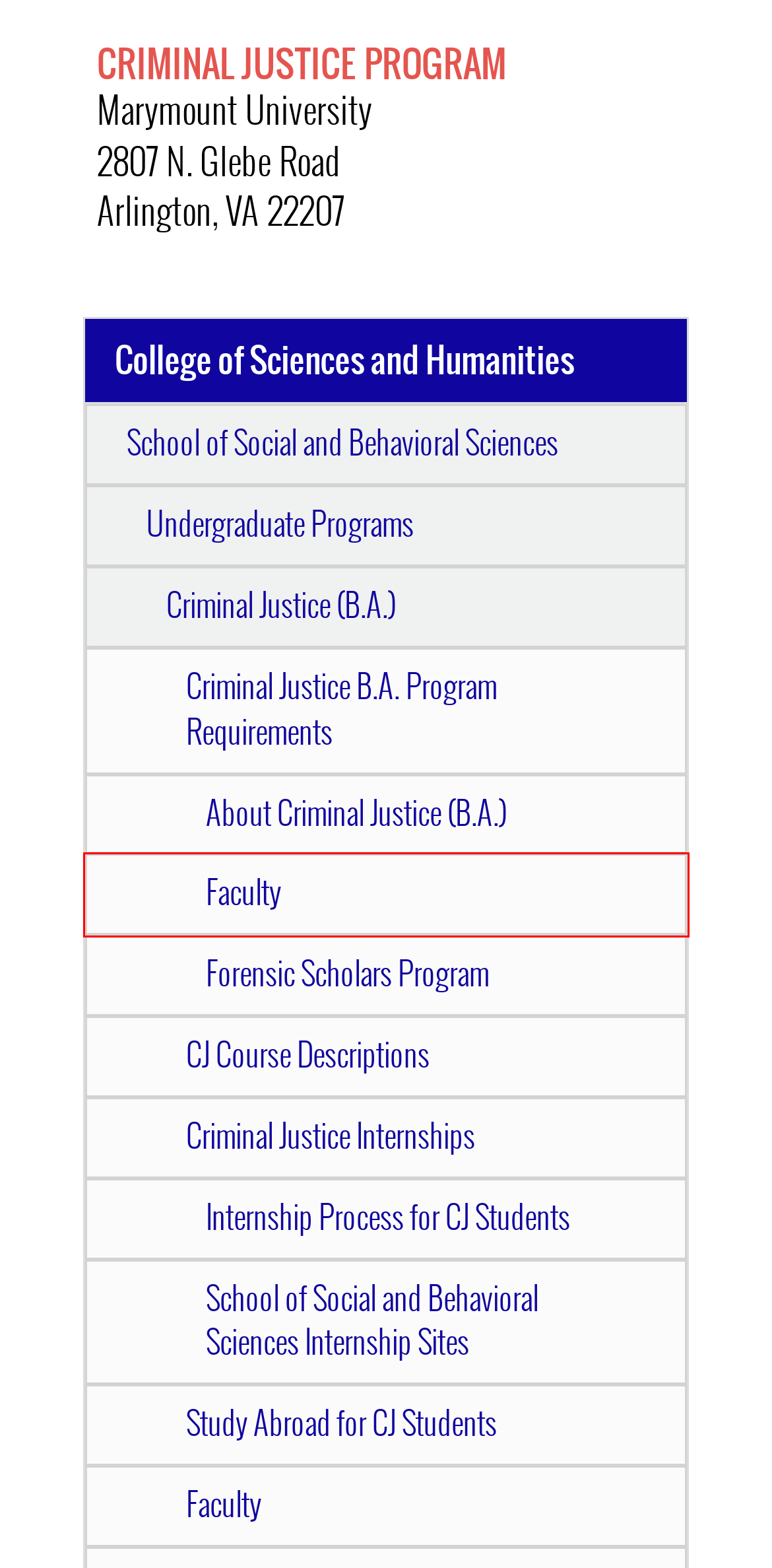Examine the screenshot of the webpage, which includes a red bounding box around an element. Choose the best matching webpage description for the page that will be displayed after clicking the element inside the red bounding box. Here are the candidates:
A. Criminal Justice Internships - Marymount University
B. School of Social and Behavioral Sciences Internship Sites - Marymount University
C. Study Abroad for CJ Students - Marymount University
D. Internship Process for CJ Students - Marymount University
E. Criminal Justice B.A. Program Requirements - Marymount University
F. CJ Course Descriptions - Marymount University
G. College of Sciences and Humanities - Marymount University
H. You searched for  - Marymount University

H